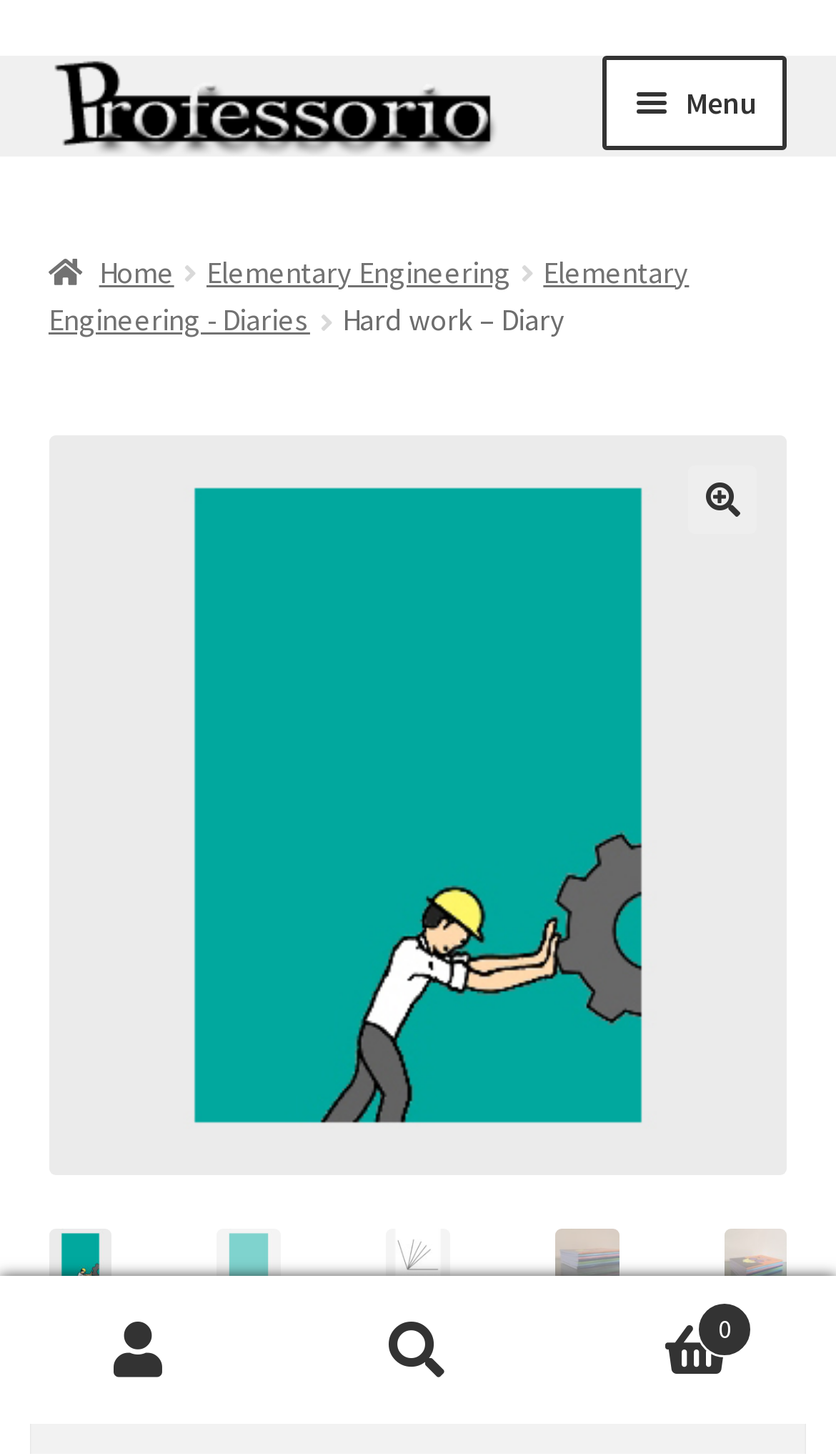What is the current page about?
Answer the question with just one word or phrase using the image.

Hard work – Diary